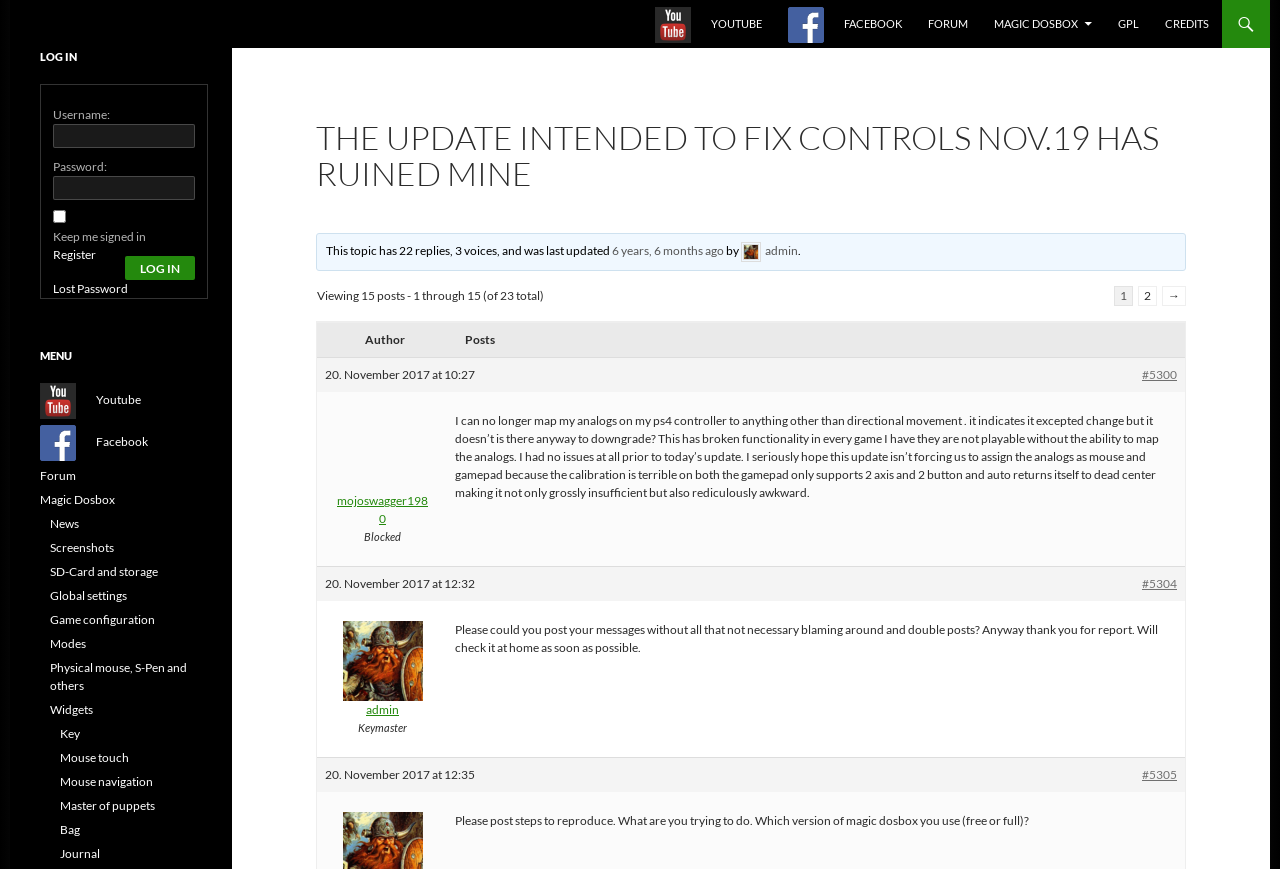Pinpoint the bounding box coordinates of the clickable area necessary to execute the following instruction: "Go to the forum". The coordinates should be given as four float numbers between 0 and 1, namely [left, top, right, bottom].

[0.606, 0.0, 0.714, 0.055]